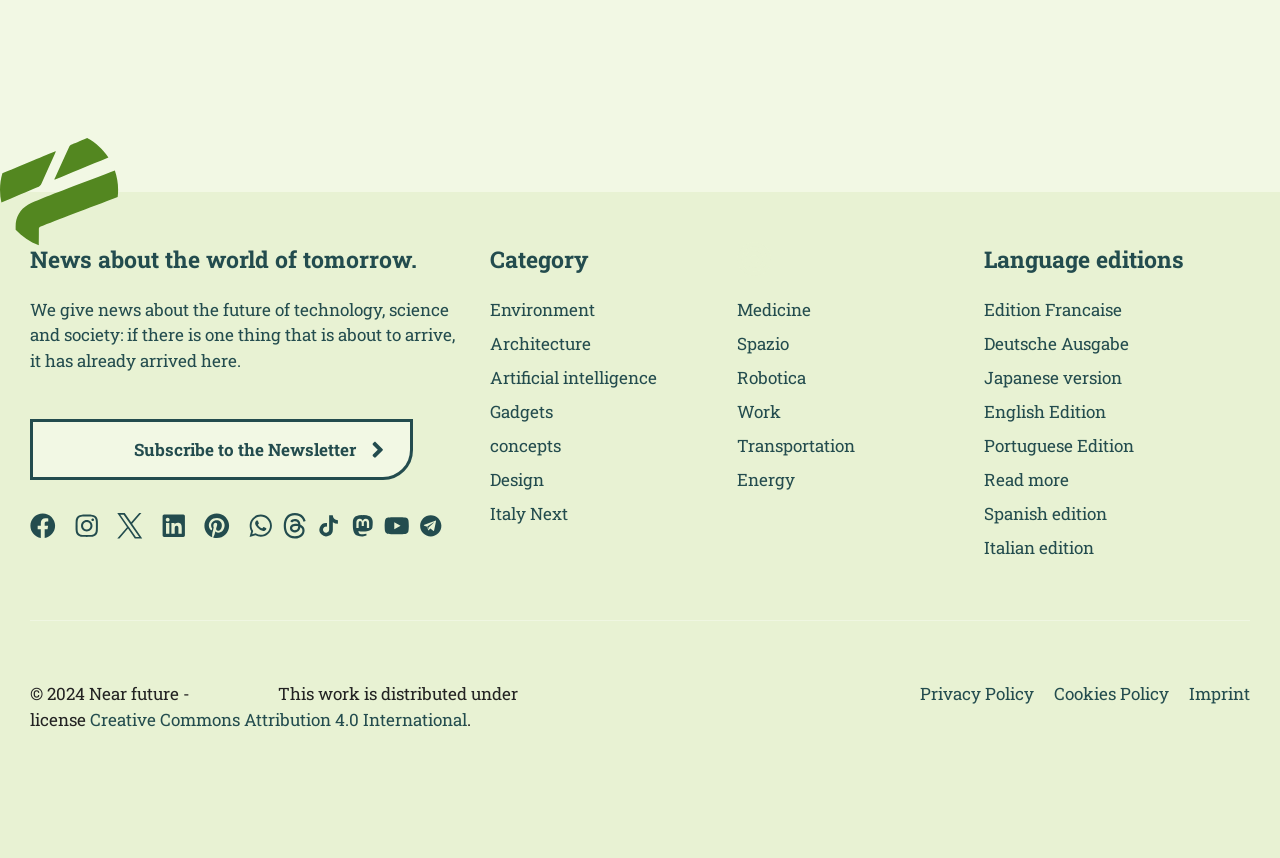Please identify the bounding box coordinates of the element I need to click to follow this instruction: "Visit the Facebook page".

[0.023, 0.598, 0.043, 0.628]